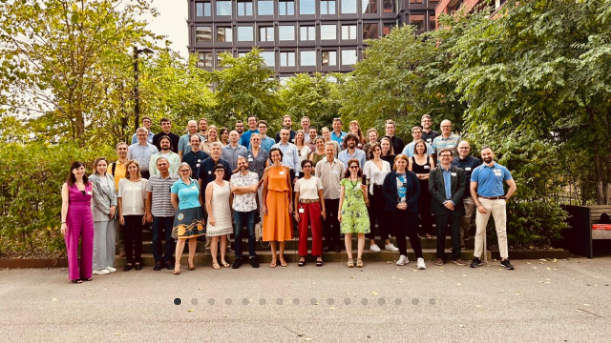From the image, can you give a detailed response to the question below:
What is the atmosphere of the event?

The caption describes the attire of the participants as varying from 'casual to semi-formal', indicating that the event has a professional yet approachable atmosphere, which is also reflected in the 'camaraderie' and 'smiling' faces of the participants.